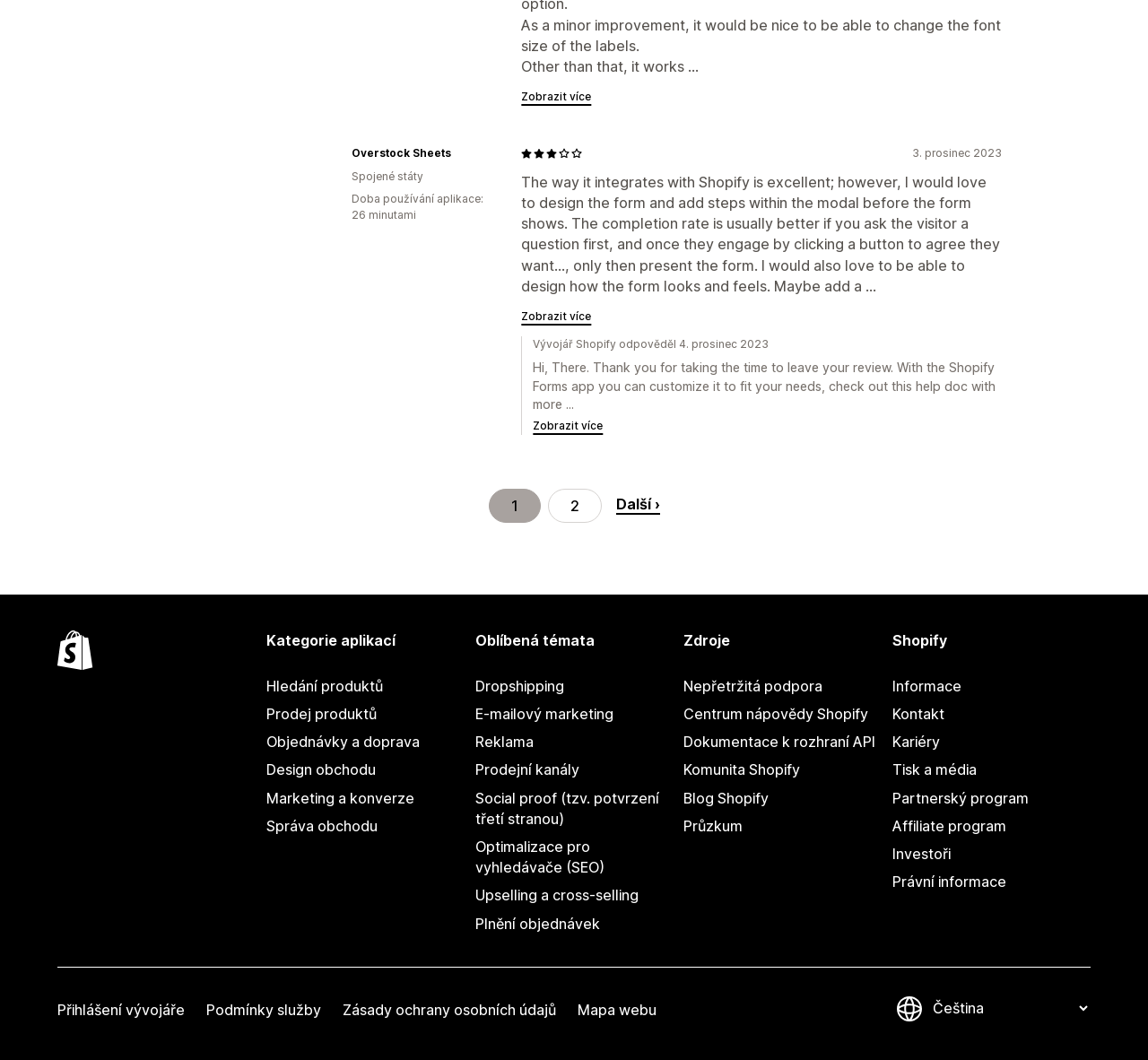Locate the bounding box coordinates of the clickable part needed for the task: "Enter email address".

None